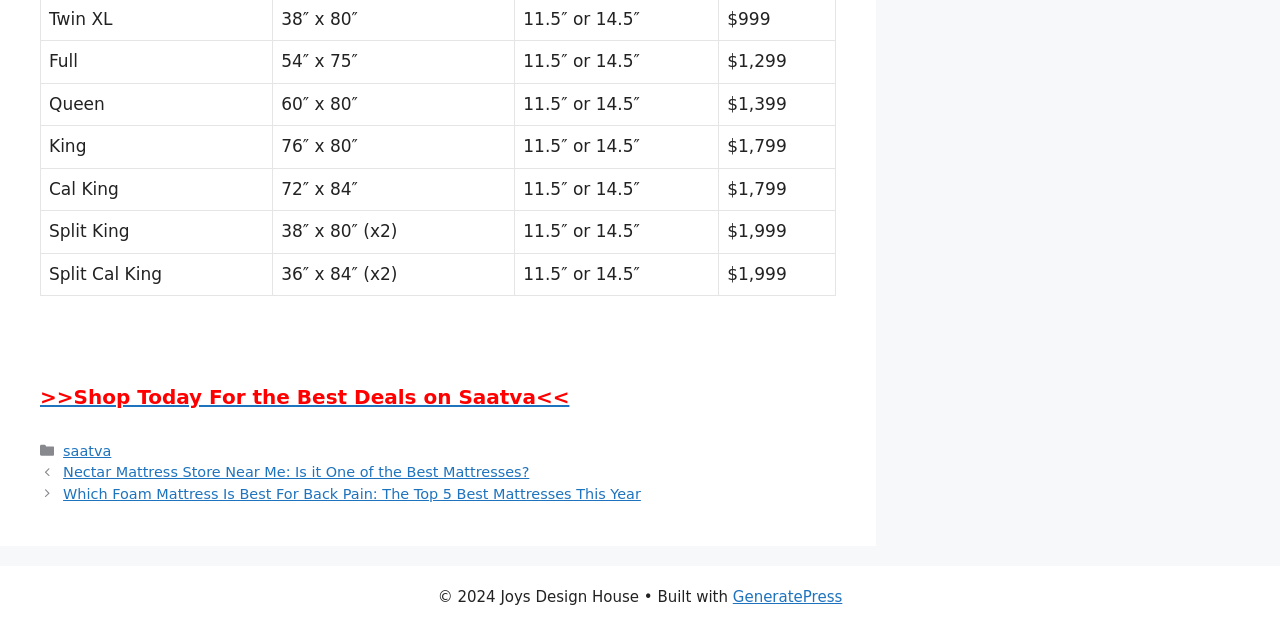Given the element description, predict the bounding box coordinates in the format (top-left x, top-left y, bottom-right x, bottom-right y), using floating point numbers between 0 and 1: GeneratePress

[0.572, 0.936, 0.658, 0.964]